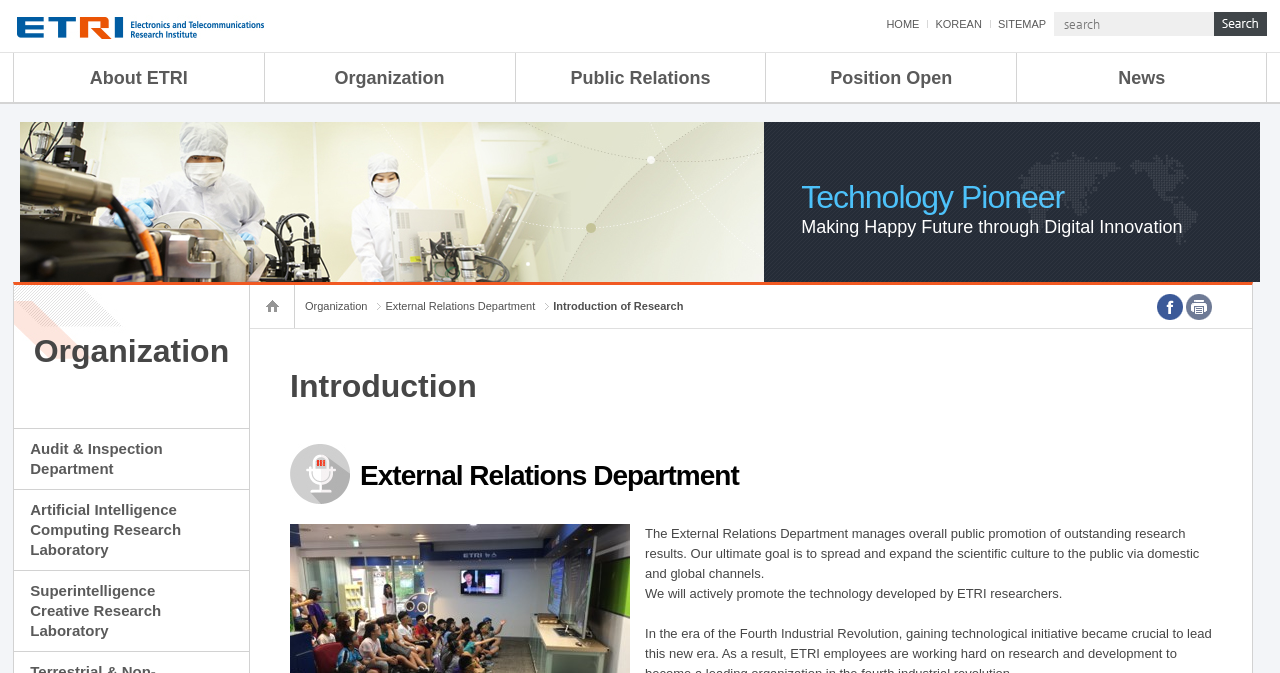Identify the bounding box coordinates of the section that should be clicked to achieve the task described: "search for something".

[0.949, 0.018, 0.99, 0.053]